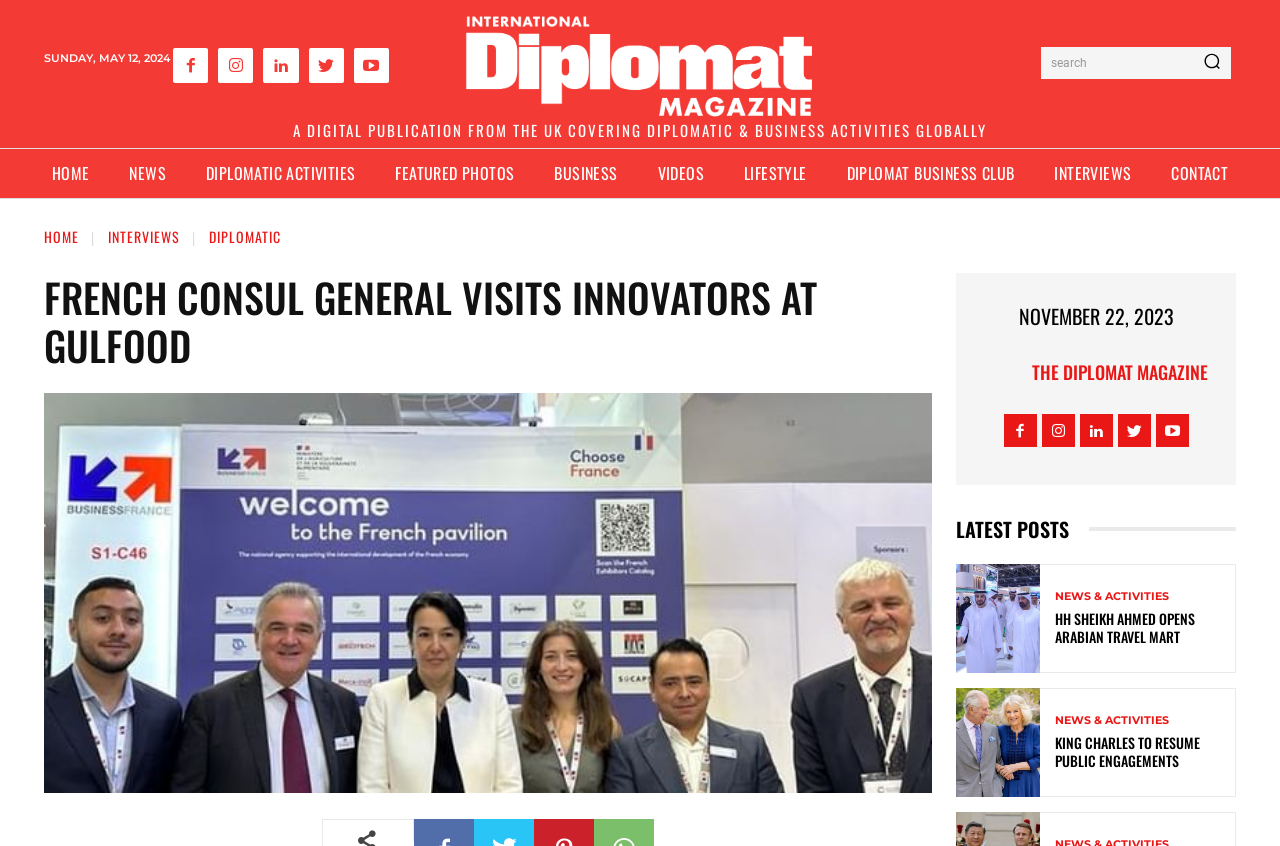What is the primary heading on this webpage?

FRENCH CONSUL GENERAL VISITS INNOVATORS AT GULFOOD